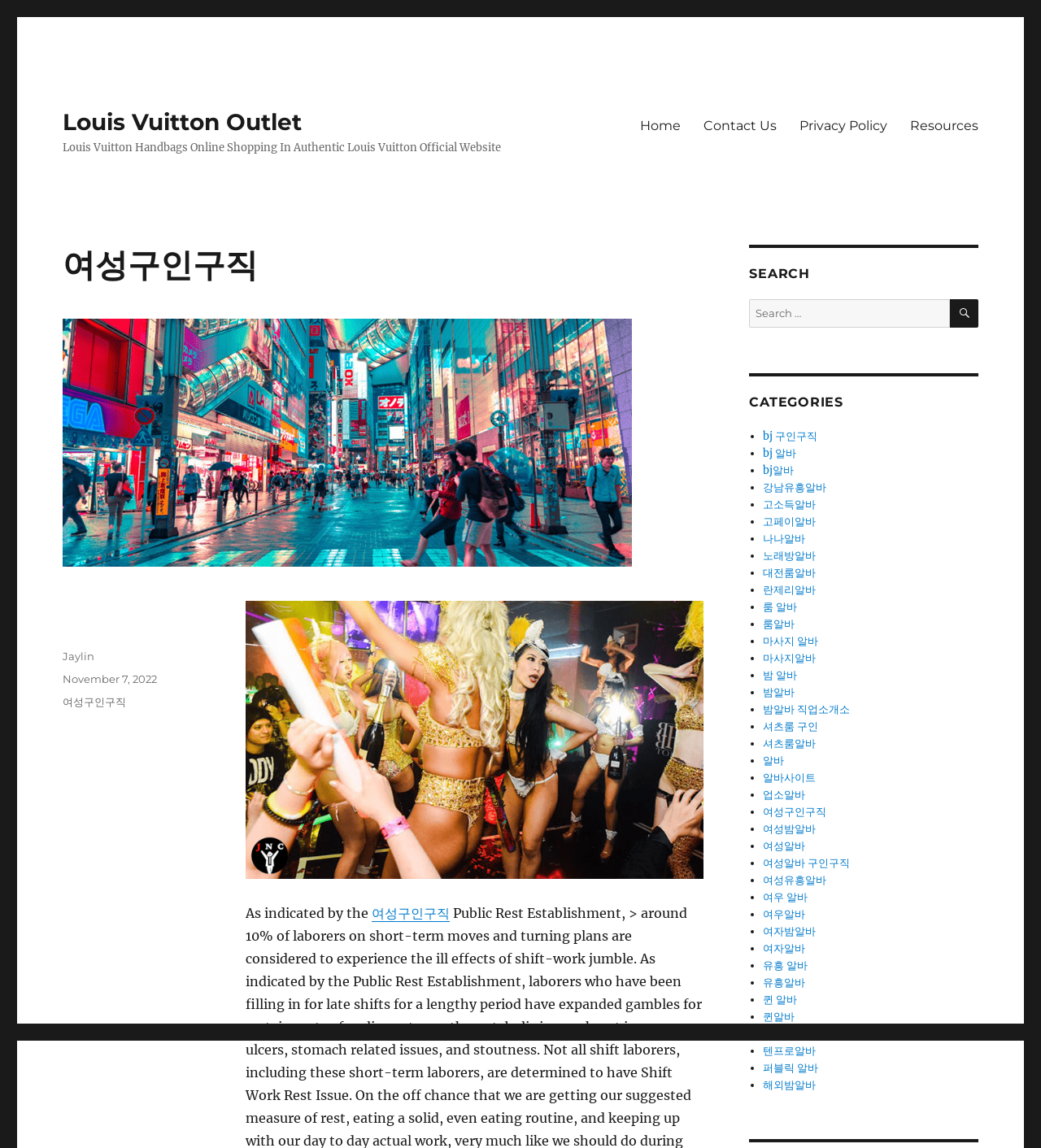Determine the bounding box coordinates of the clickable region to follow the instruction: "Search for something".

[0.72, 0.261, 0.94, 0.285]